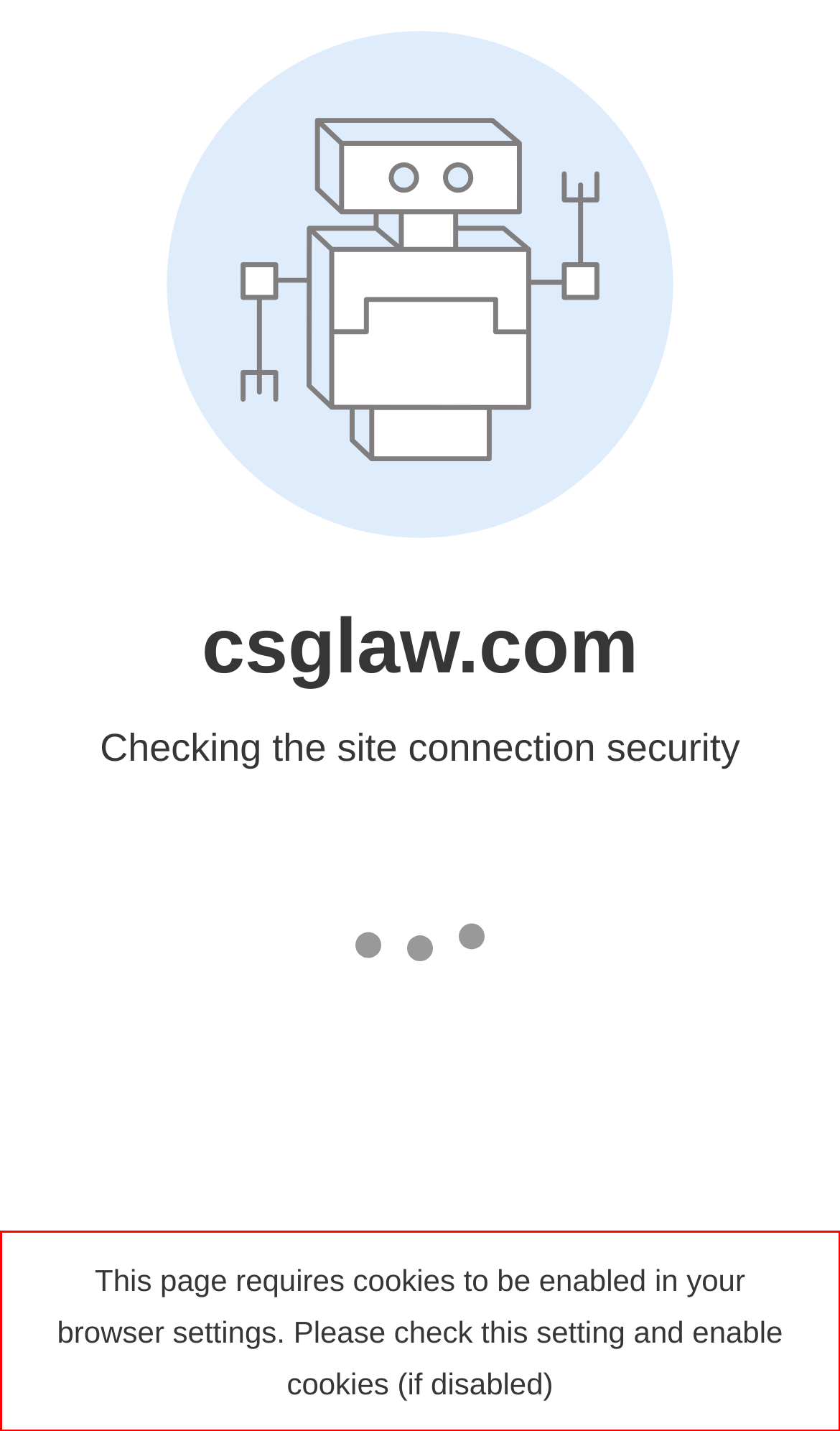Analyze the screenshot of the webpage and extract the text from the UI element that is inside the red bounding box.

This page requires cookies to be enabled in your browser settings. Please check this setting and enable cookies (if disabled)